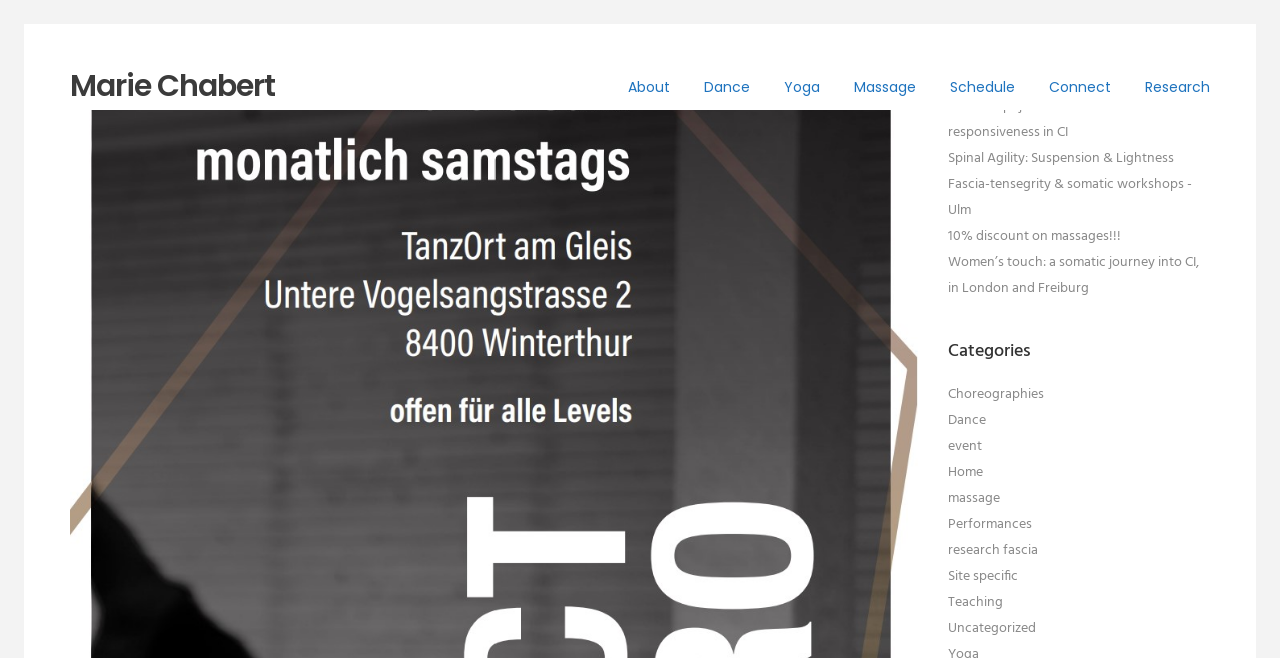Can you find the bounding box coordinates for the element that needs to be clicked to execute this instruction: "Explore the massage category"? The coordinates should be given as four float numbers between 0 and 1, i.e., [left, top, right, bottom].

[0.74, 0.74, 0.781, 0.774]